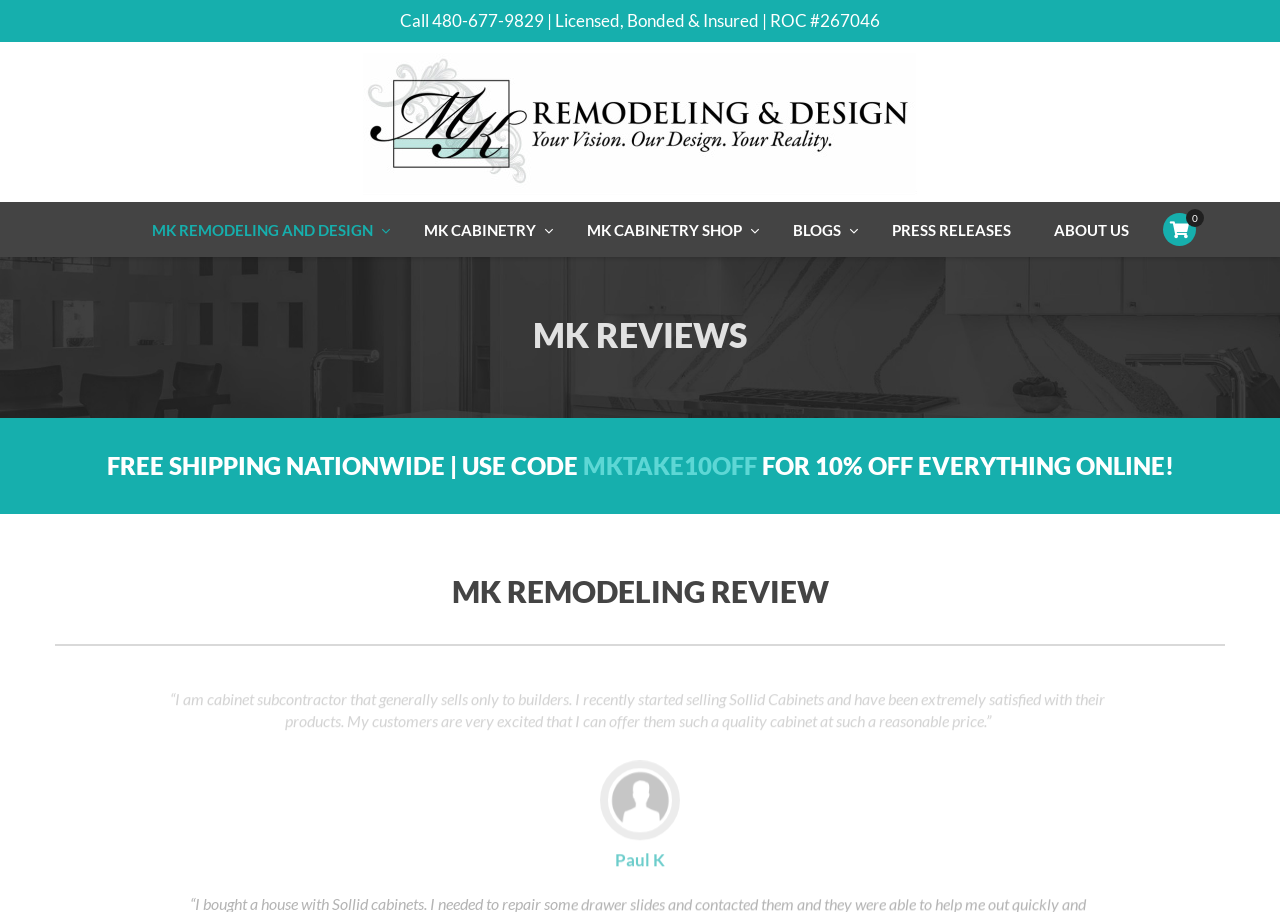Determine the bounding box coordinates for the UI element with the following description: "MK Cabinetry Shop". The coordinates should be four float numbers between 0 and 1, represented as [left, top, right, bottom].

[0.443, 0.231, 0.601, 0.275]